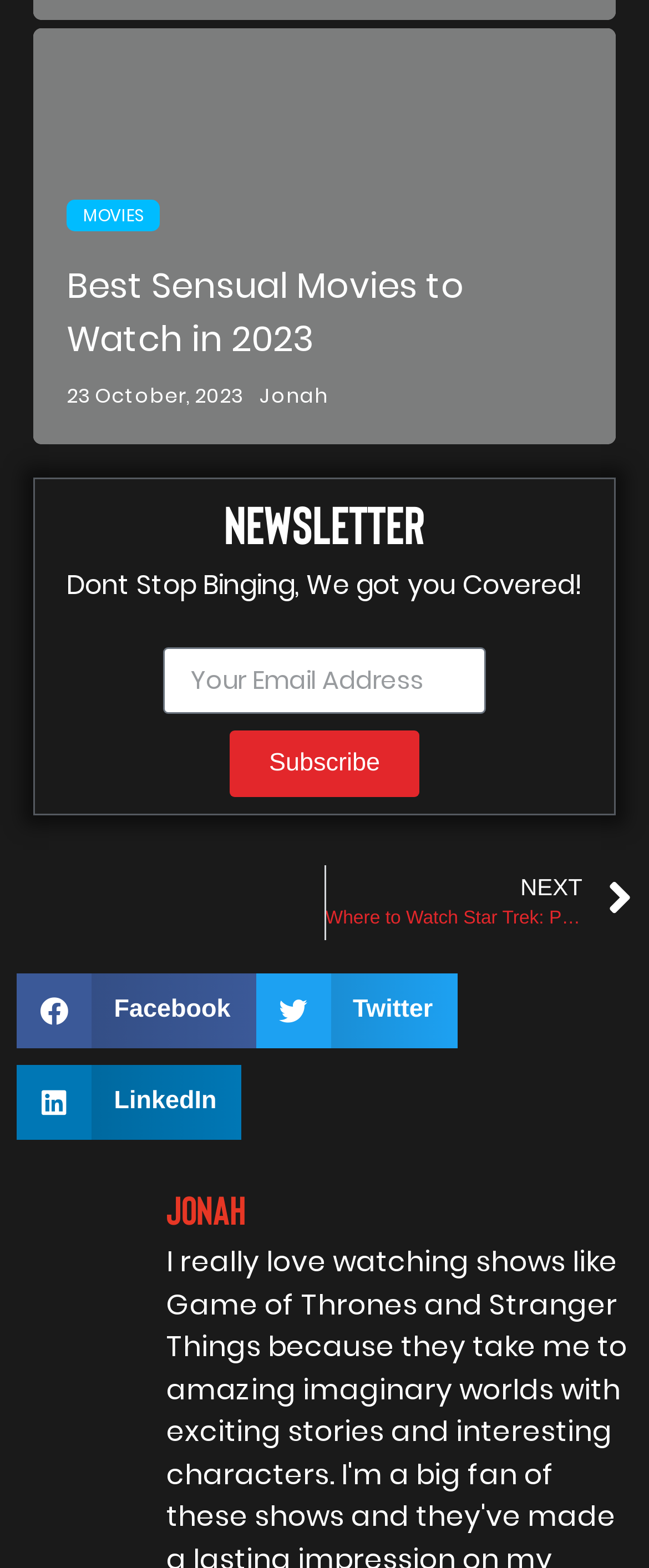Specify the bounding box coordinates of the element's region that should be clicked to achieve the following instruction: "Read the article 'Best Sensual Movies to Watch in 2023'". The bounding box coordinates consist of four float numbers between 0 and 1, in the format [left, top, right, bottom].

[0.103, 0.167, 0.715, 0.231]